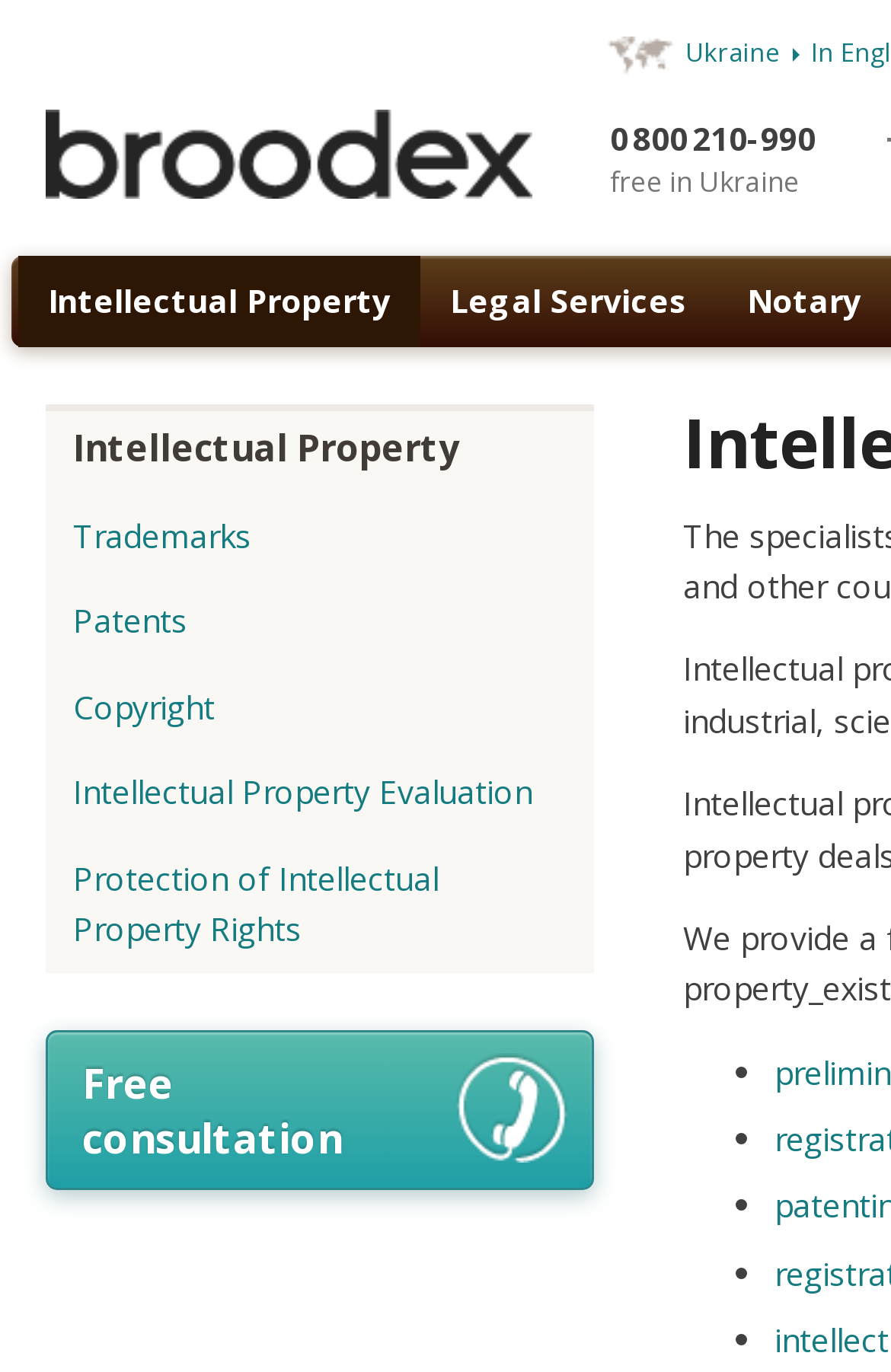Find the bounding box coordinates of the clickable area required to complete the following action: "View the image of No Elder Abuse Button".

None